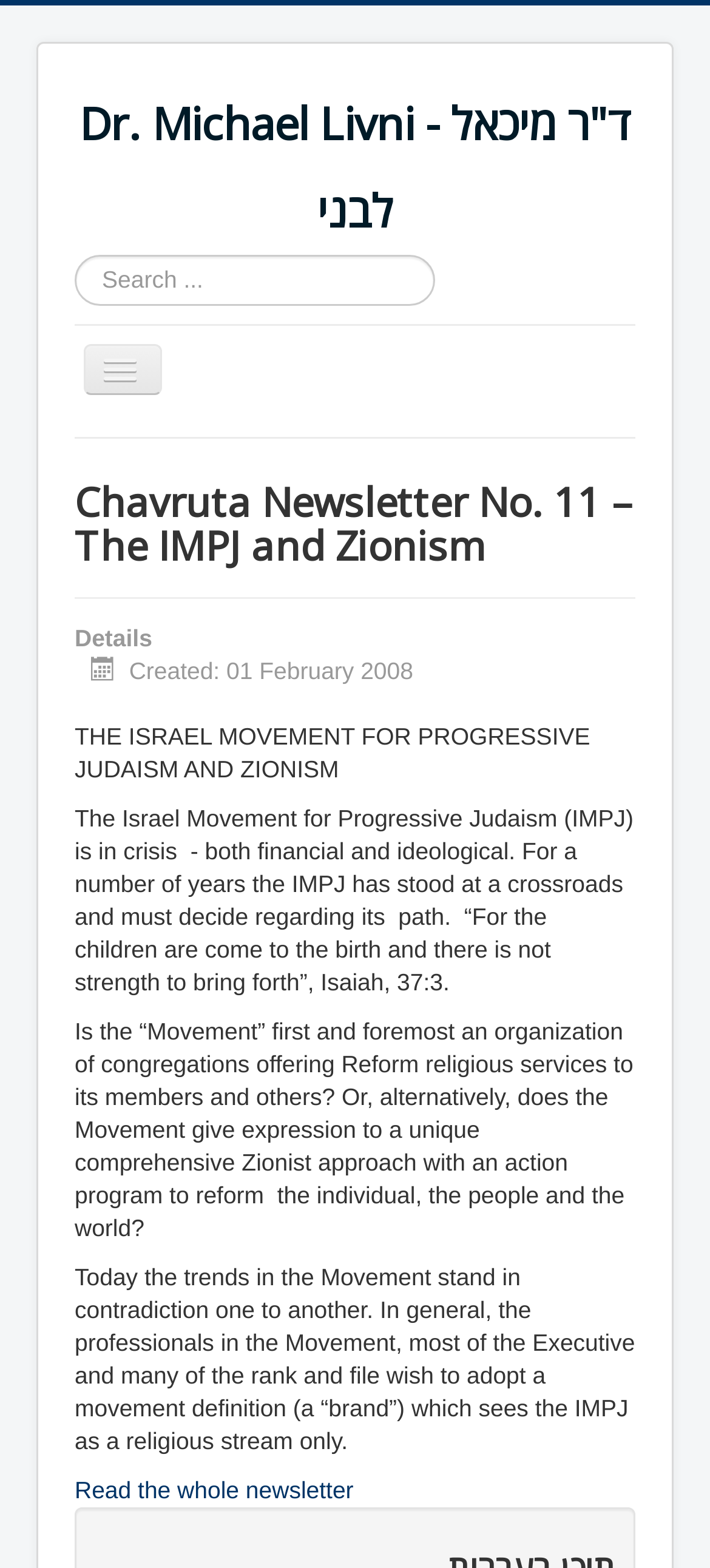Please identify the bounding box coordinates of the element's region that should be clicked to execute the following instruction: "Go to the home page". The bounding box coordinates must be four float numbers between 0 and 1, i.e., [left, top, right, bottom].

[0.105, 0.275, 0.895, 0.312]